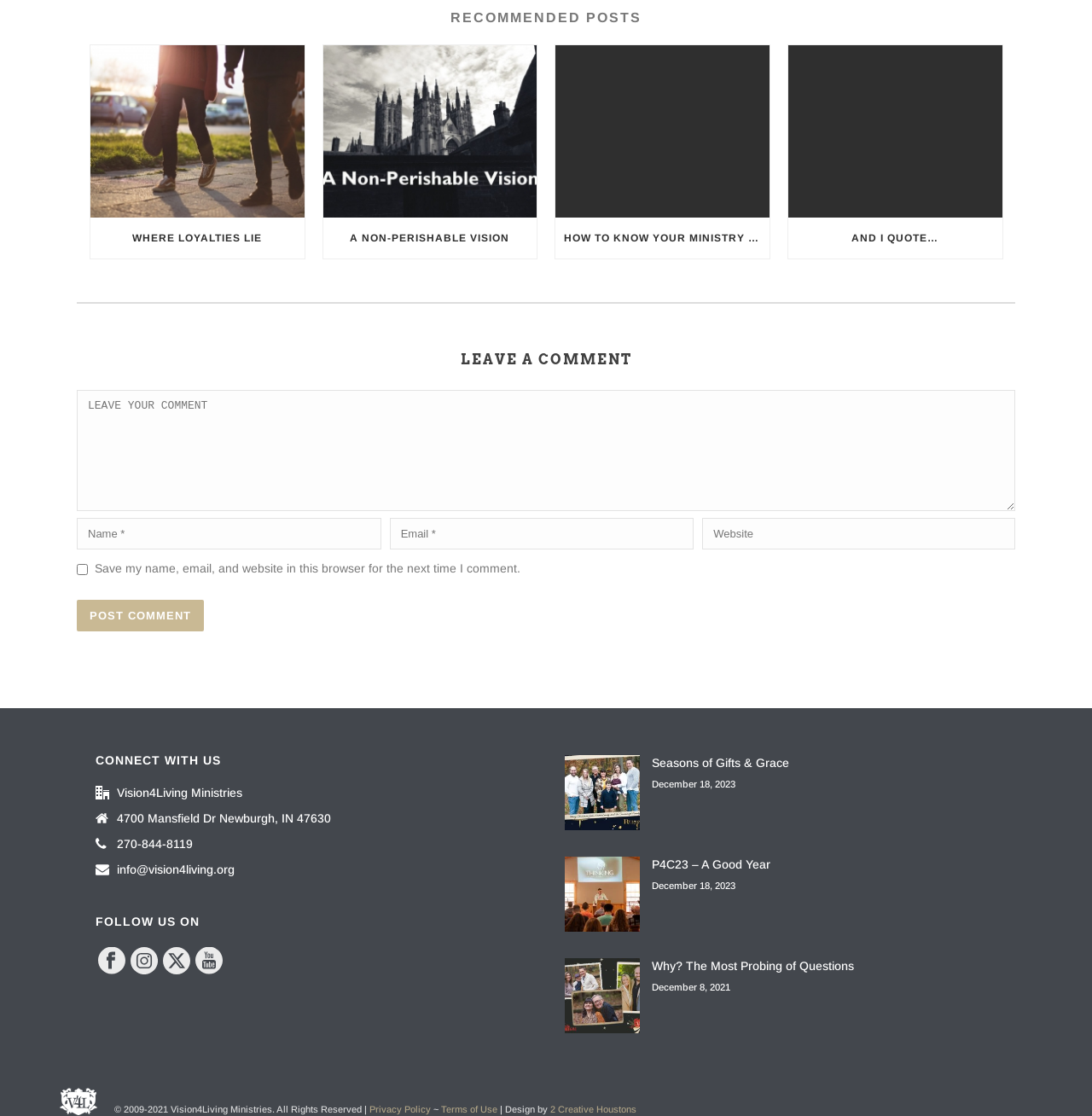What is the title of the recommended posts section?
Ensure your answer is thorough and detailed.

The title of the recommended posts section is 'RECOMMENDED POSTS' which is a static text element located at the top of the webpage with a bounding box of [0.412, 0.009, 0.588, 0.022].